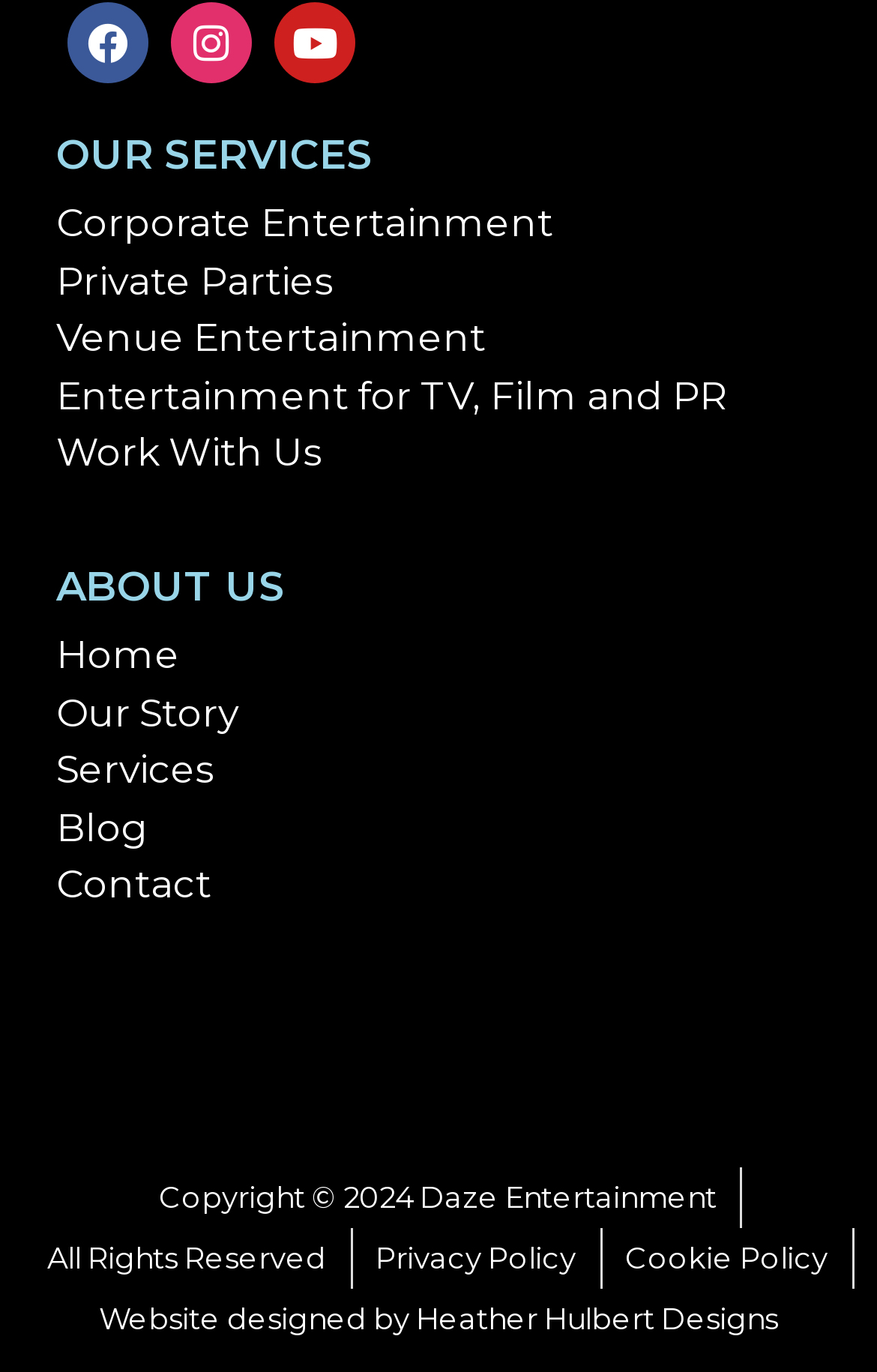Based on the image, provide a detailed and complete answer to the question: 
How many social media links are there?

There are three social media links at the bottom of the webpage, which are Facebook, Instagram, and Youtube, each represented by an icon and a link.